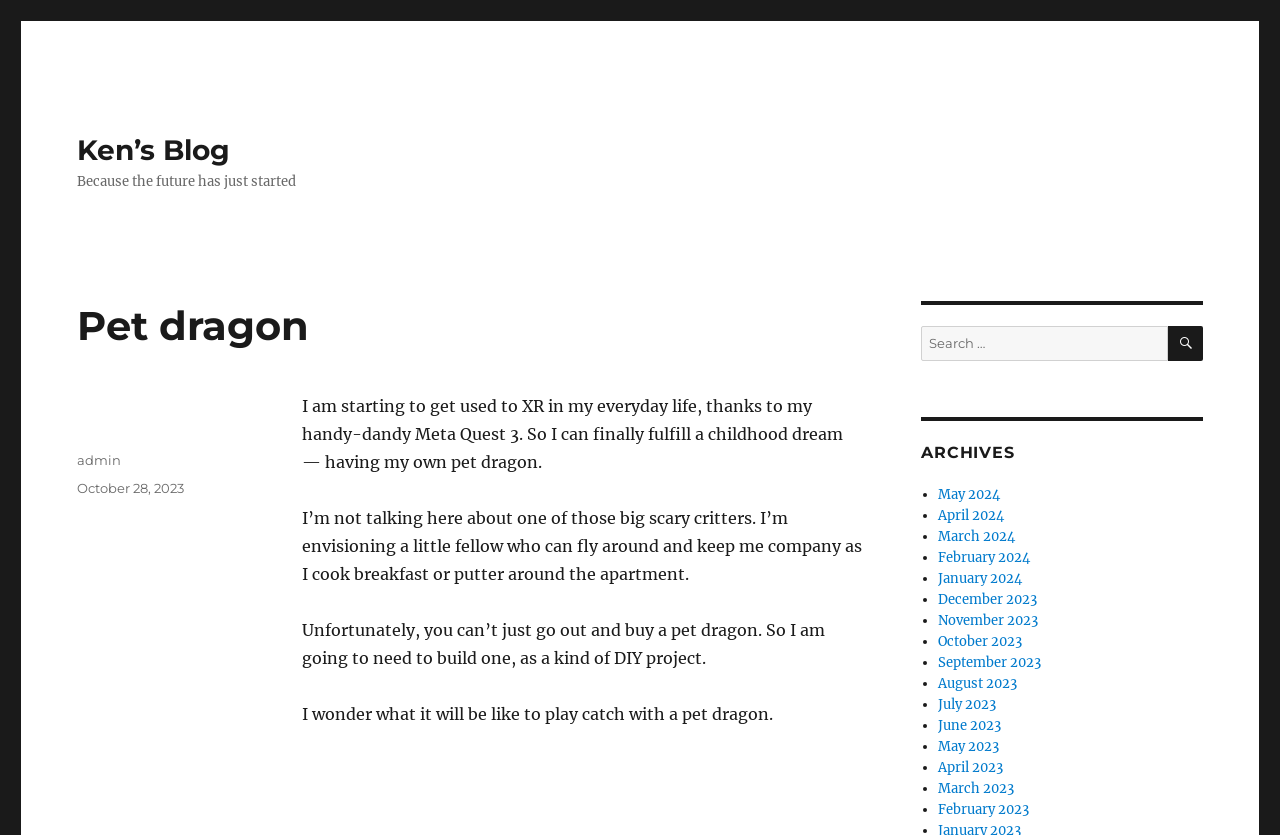Can you specify the bounding box coordinates for the region that should be clicked to fulfill this instruction: "View the 'October 28, 2023' post".

[0.06, 0.575, 0.144, 0.594]